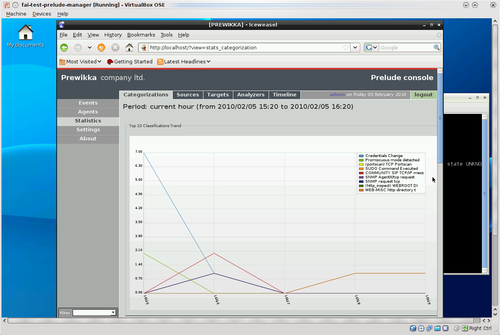Provide a comprehensive description of the image.

The image displays a screenshot of the "Prewikka" interface, showcasing an analytics dashboard from the company Prewikka Ltd. The window features a detailed graph, labeled "Top 10 Classification Trends," with data plotted for the current hour, specifically from February 5, 2010, 15:20 to February 5, 2010, 16:20. 

The graph illustrates a series of trends over time, indicated by distinct lines representing various categories, with a legend that likely explains the color coding used for different data points. The interface is designed for monitoring and analyzing security incidents, providing a visual representation of classification changes over the specified period. 

In addition to the graph, the interface includes navigation options such as "Categorisations," "Targets," "Analytics," and "Timeline," reinforcing its utility for managing information in the context of security monitoring and incident response. The overall design suggests a functional and user-friendly approach for users engaged in cybersecurity management.